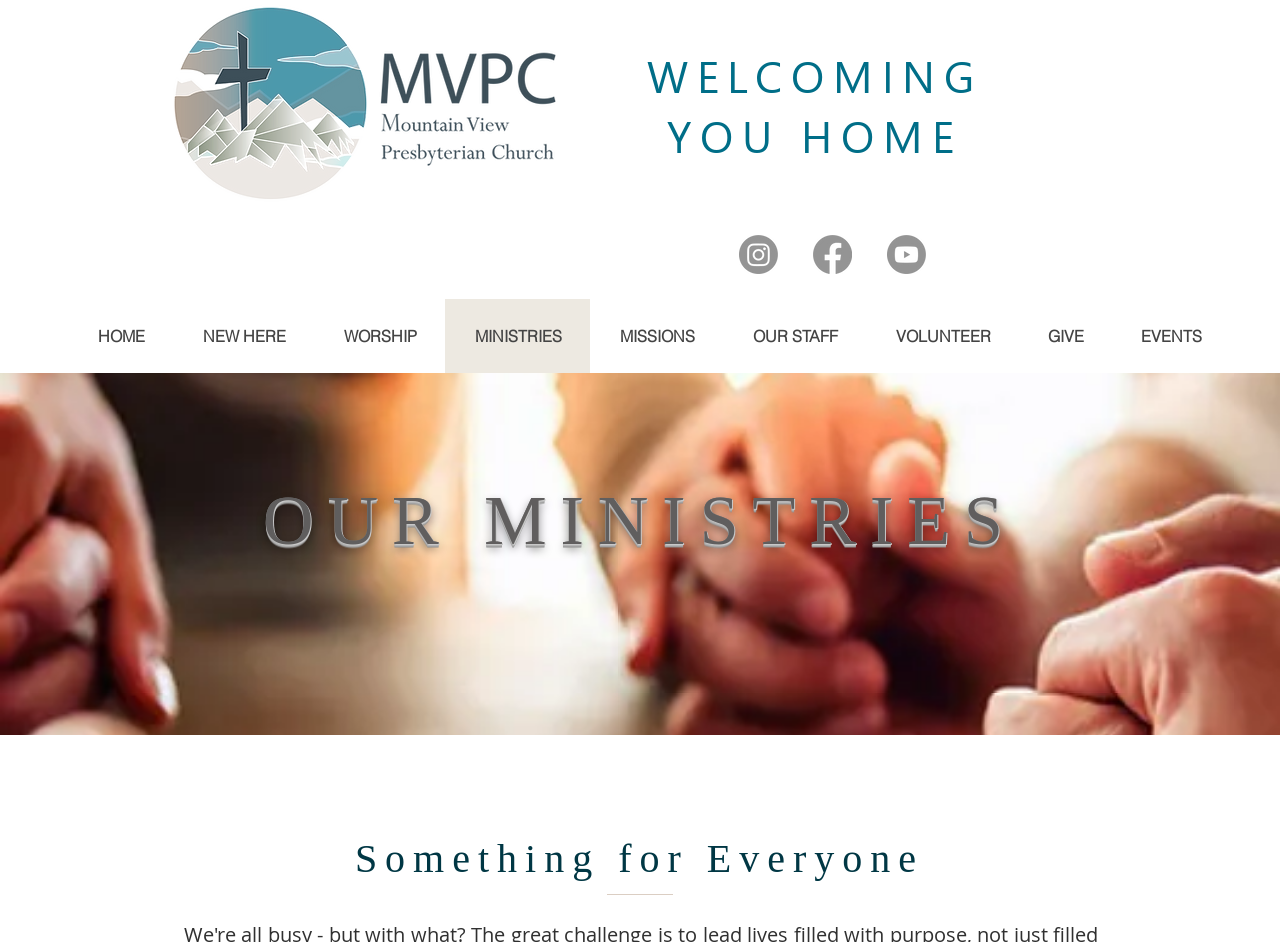Give a short answer using one word or phrase for the question:
What is the name of the logo on the top left?

MVPC LOGO 2021